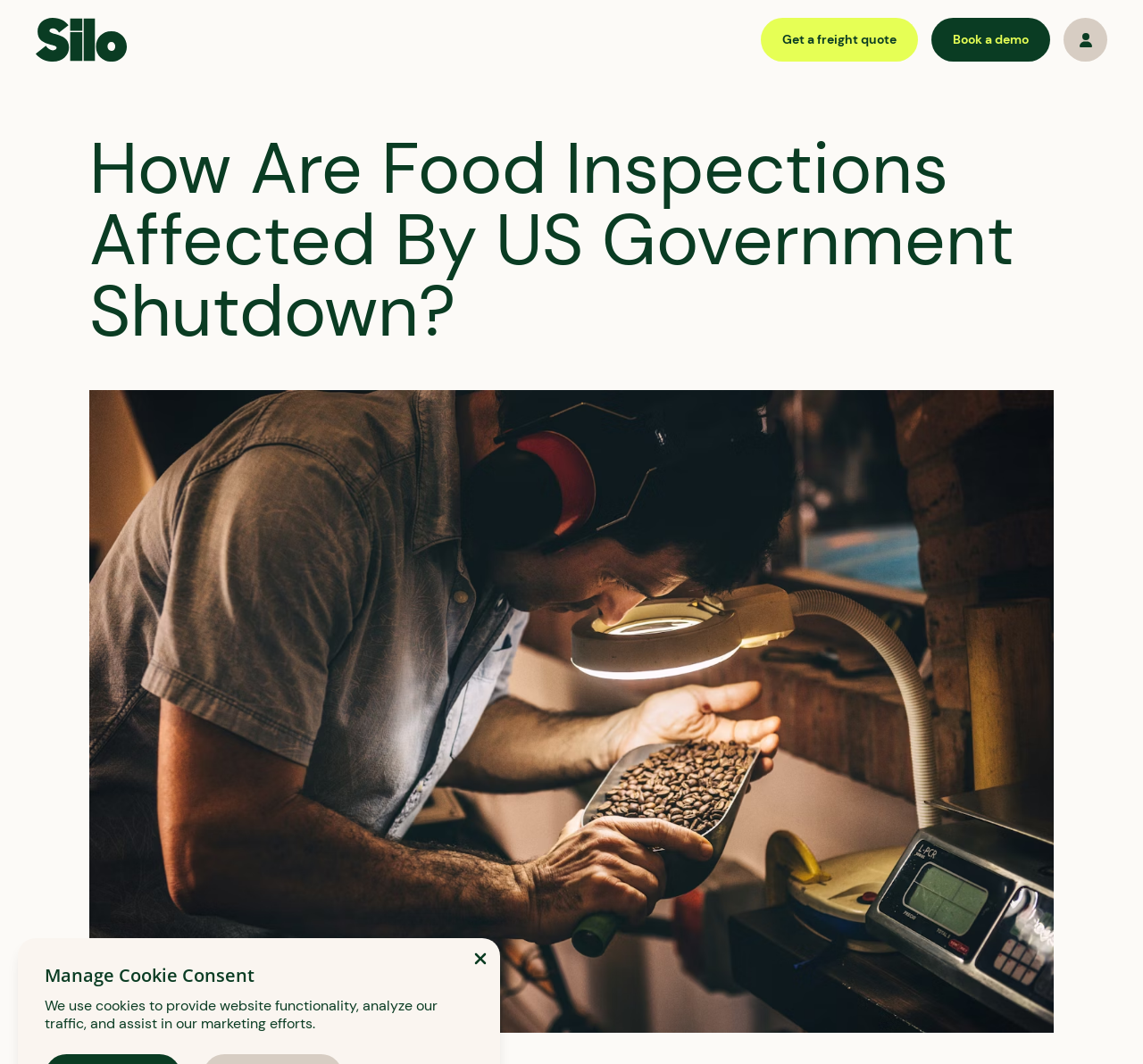Predict the bounding box coordinates of the UI element that matches this description: "parent_node: Get a freight quote". The coordinates should be in the format [left, top, right, bottom] with each value between 0 and 1.

[0.93, 0.017, 0.969, 0.058]